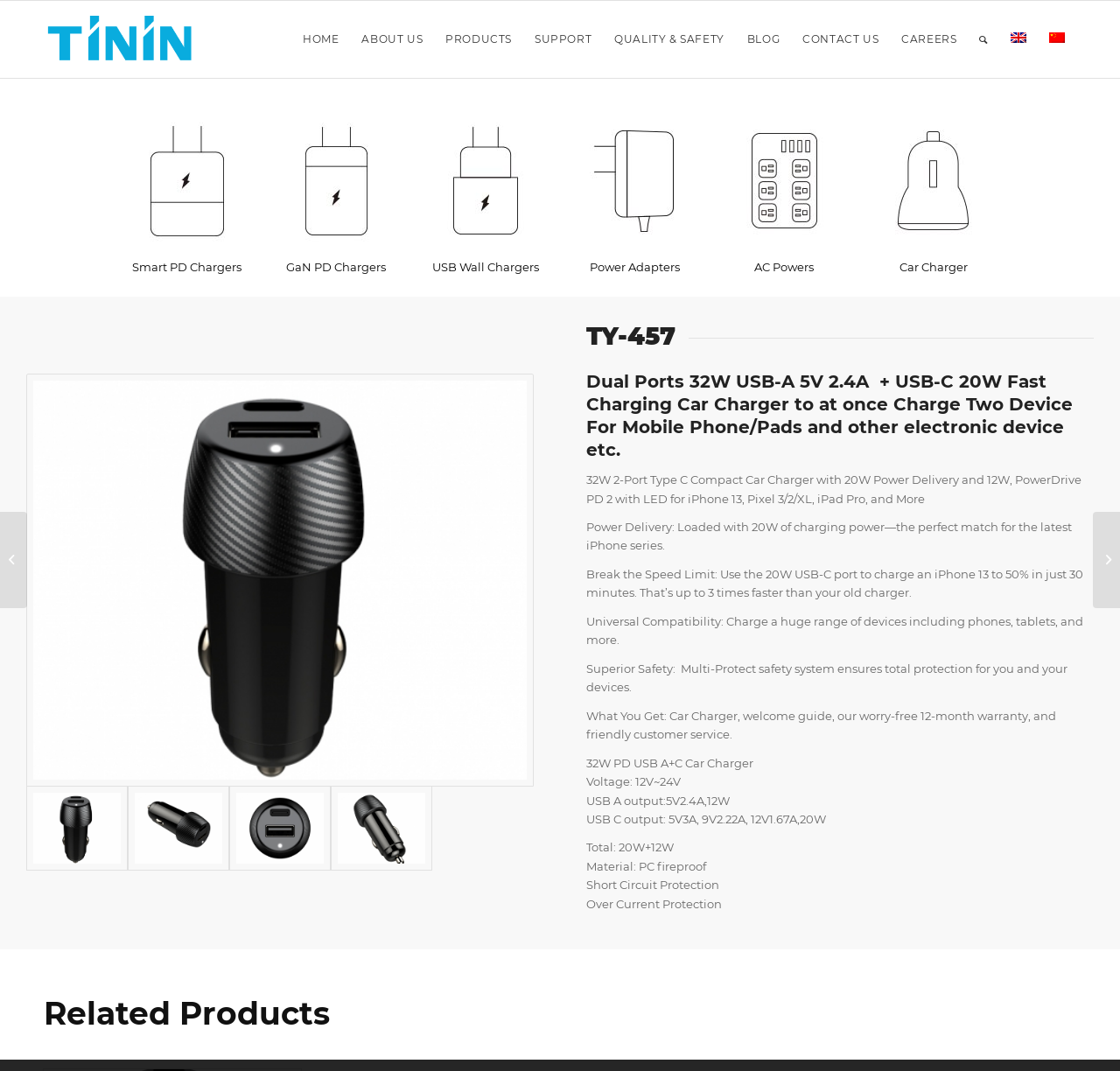Give a detailed account of the webpage, highlighting key information.

This webpage is about a 32W PD Car Charger TY-475 from Shenzhen Tianyin electronics ltd. At the top, there is a menu bar with 9 menu items: HOME, ABOUT US, PRODUCTS, SUPPORT, QUALITY & SAFETY, BLOG, CONTACT US, and CAREERS. Next to the menu bar, there are two language options: English and Chinese.

Below the menu bar, there is a section with 6 links to different product categories: Smart PD Chargers, GaN PD Chargers, USB Wall Chargers, Power Adapters, AC Powers, and Car Charger.

The main content of the webpage is about the 32W PD Car Charger TY-475. There is a heading "TY-457" followed by a detailed description of the product, including its features, specifications, and benefits. The description is divided into several paragraphs, each highlighting a specific aspect of the product, such as its fast charging capabilities, universal compatibility, and safety features.

To the left of the product description, there are 4 small images, each with a link to a different product. Below the product description, there is a section titled "Related Products" with 2 links to other products: 20W Fast Charger TPD-203 and 30W GAN CHARGER TPD-364.

Overall, the webpage is well-organized and easy to navigate, with clear headings and concise descriptions of the products and their features.